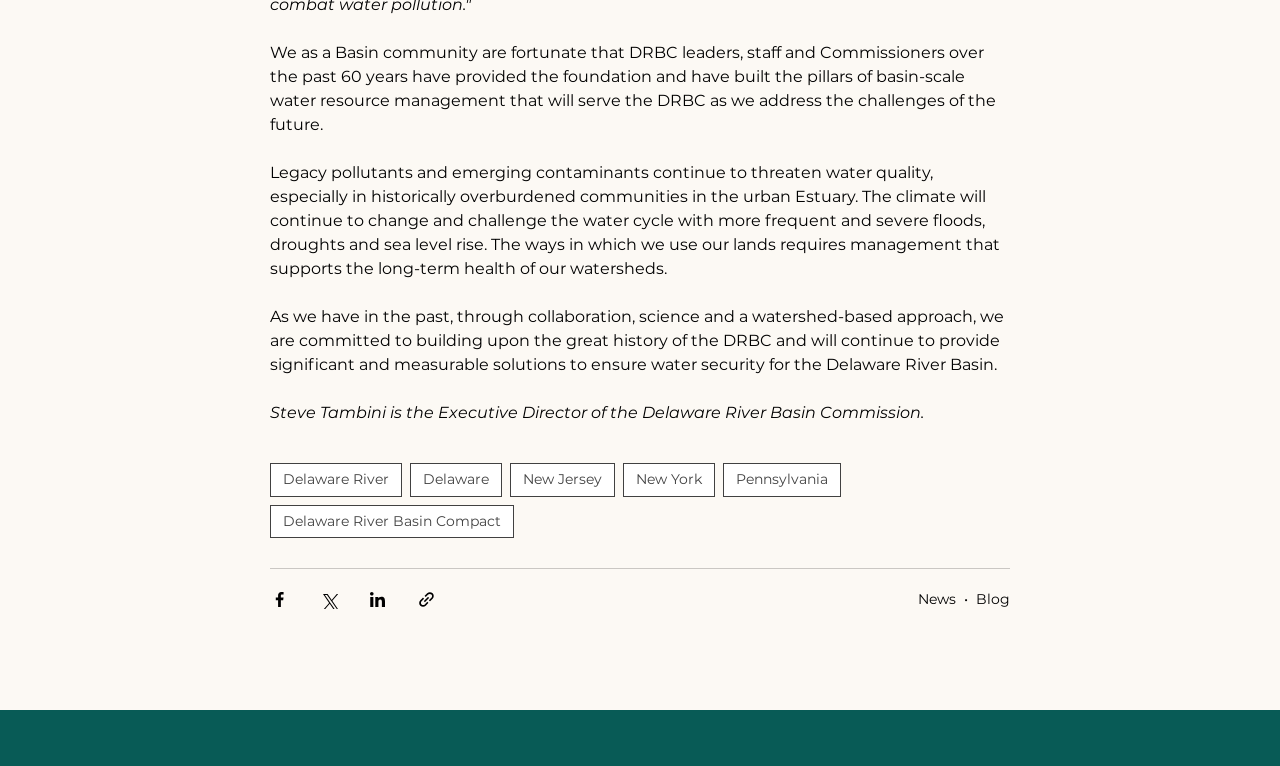Locate the bounding box coordinates of the element that needs to be clicked to carry out the instruction: "View the 'Mame Mandiaye Niang' figure". The coordinates should be given as four float numbers ranging from 0 to 1, i.e., [left, top, right, bottom].

None